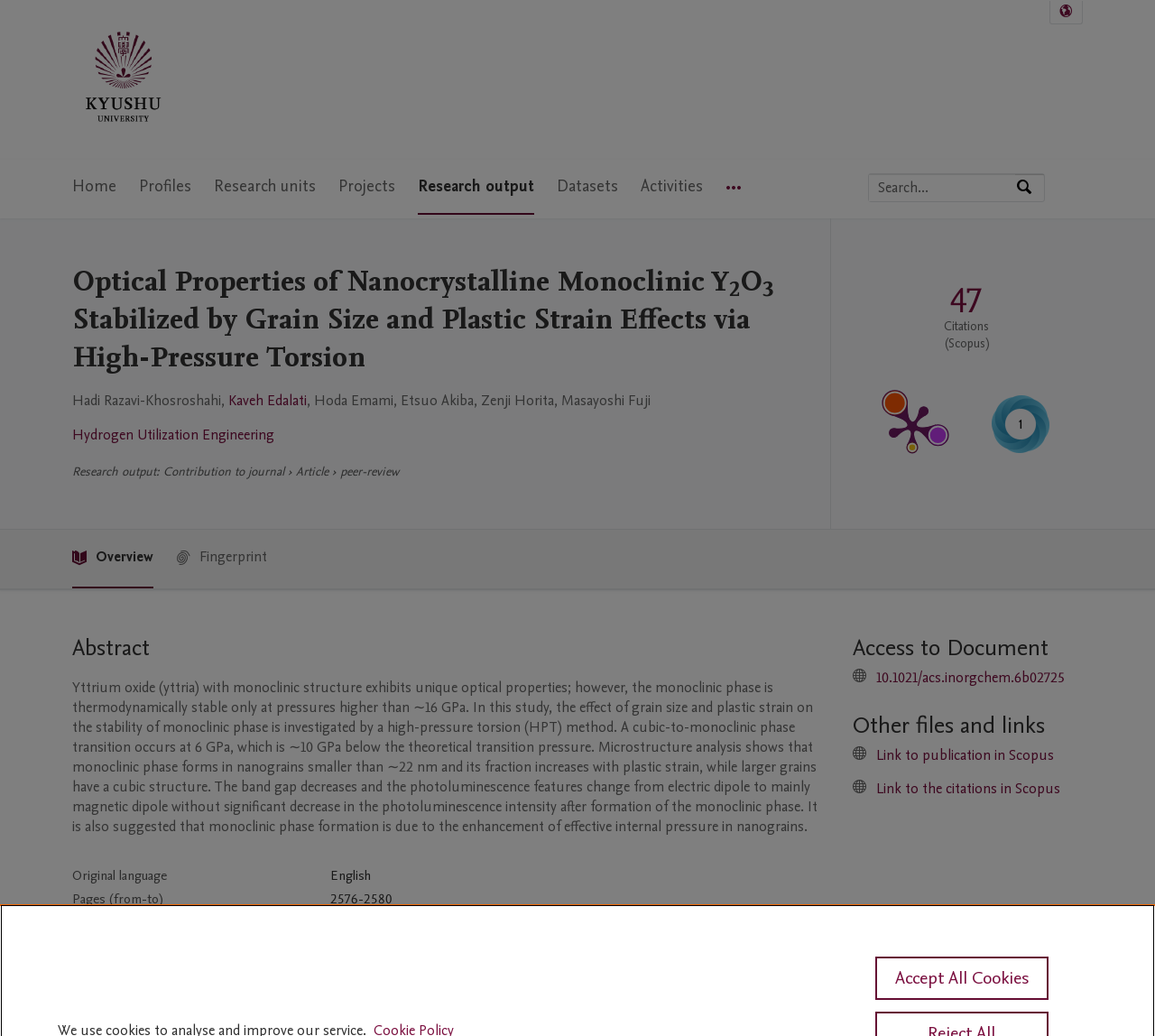What is the research output type?
Look at the image and respond with a single word or a short phrase.

Article